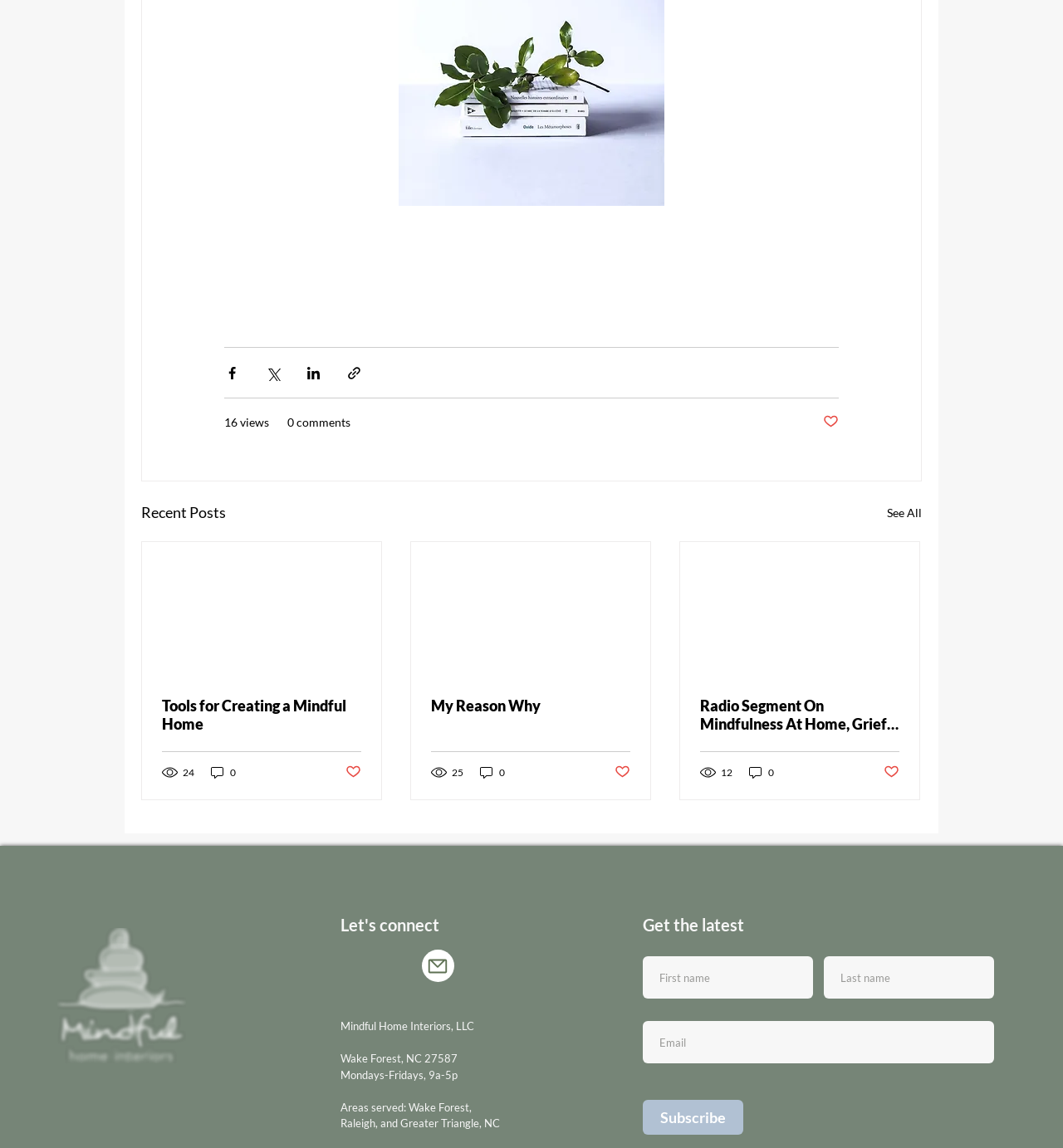Identify the bounding box for the UI element specified in this description: "aria-label="First name" name="first-name" placeholder="First name"". The coordinates must be four float numbers between 0 and 1, formatted as [left, top, right, bottom].

[0.604, 0.833, 0.764, 0.87]